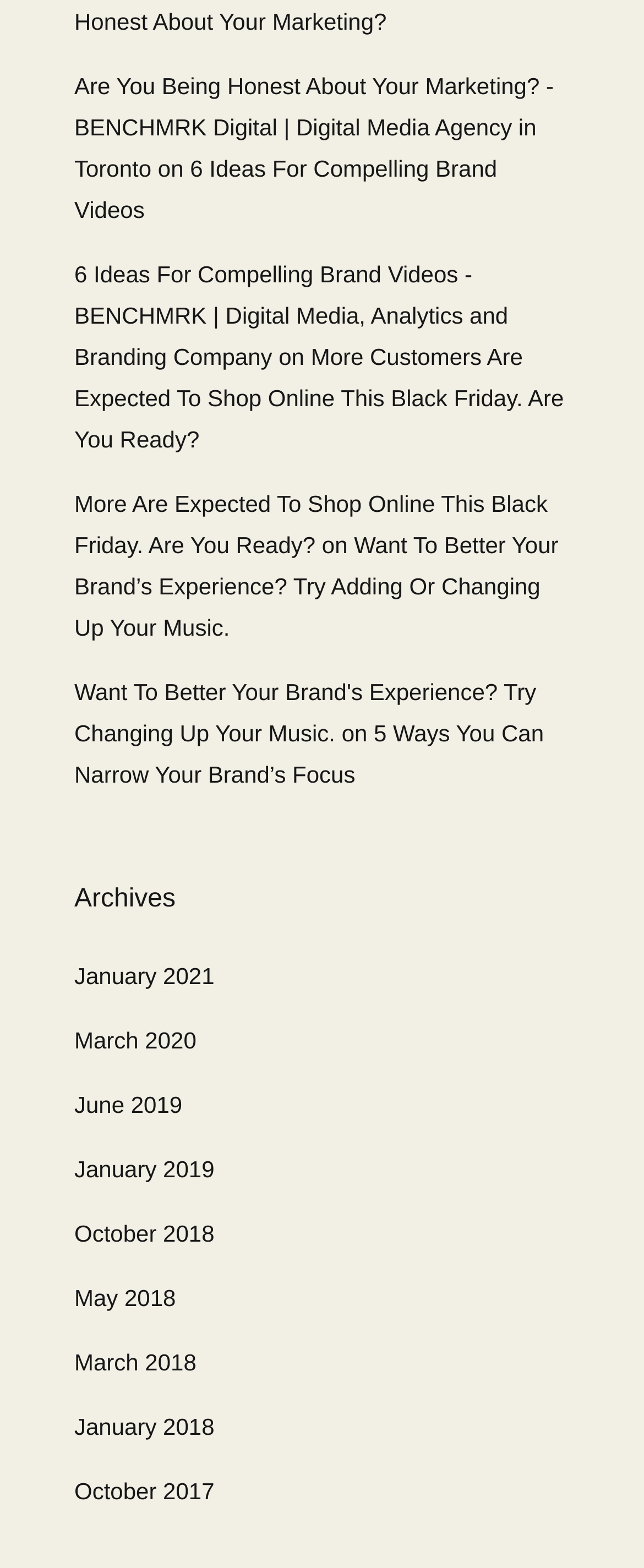Is there a music-related article?
Based on the visual content, answer with a single word or a brief phrase.

Yes